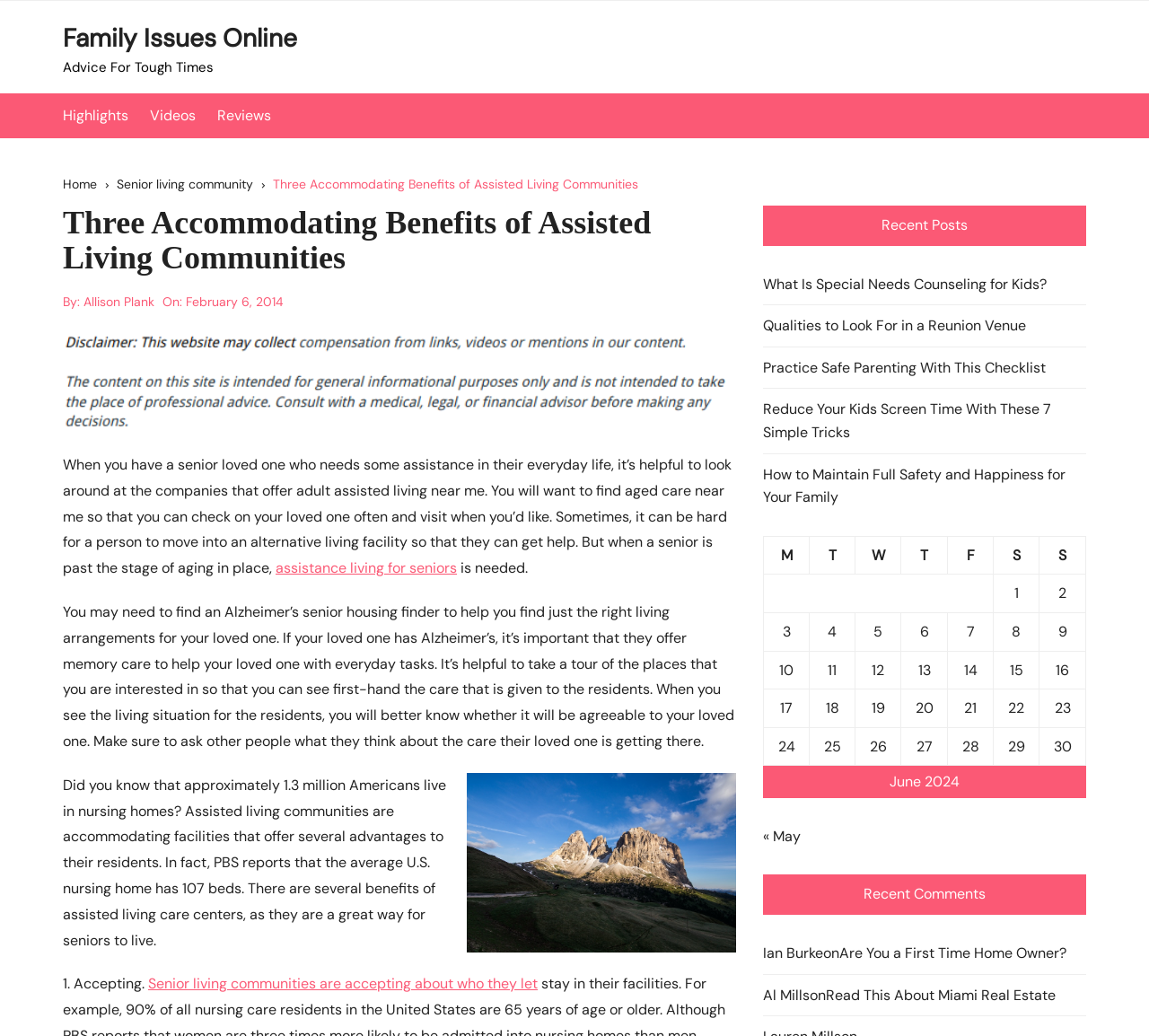Please respond in a single word or phrase: 
What is the purpose of taking a tour of assisted living communities?

to see care firsthand